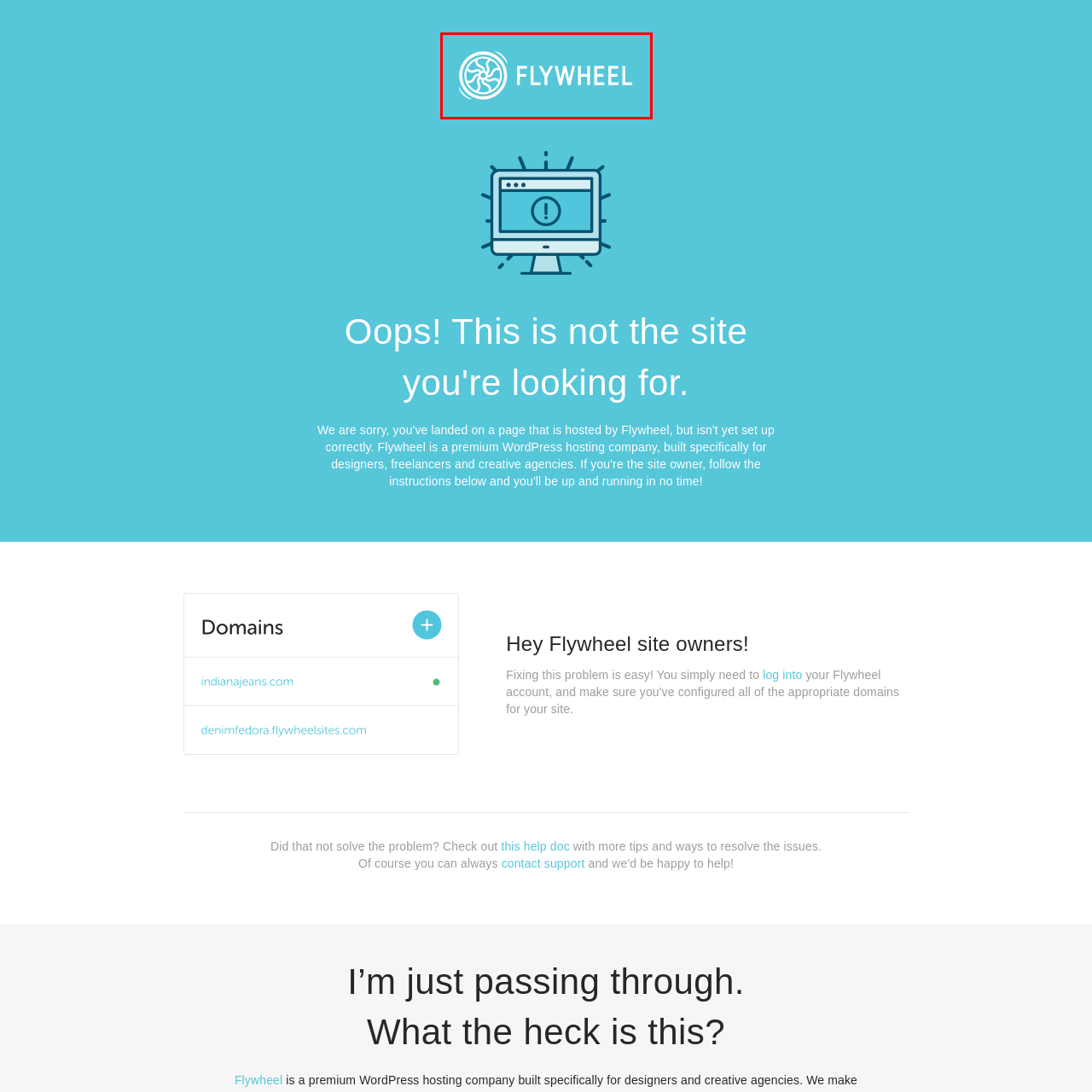Examine the area within the red bounding box and answer the following question using a single word or phrase:
What is the font color of the word 'FLYWHEEL'?

white